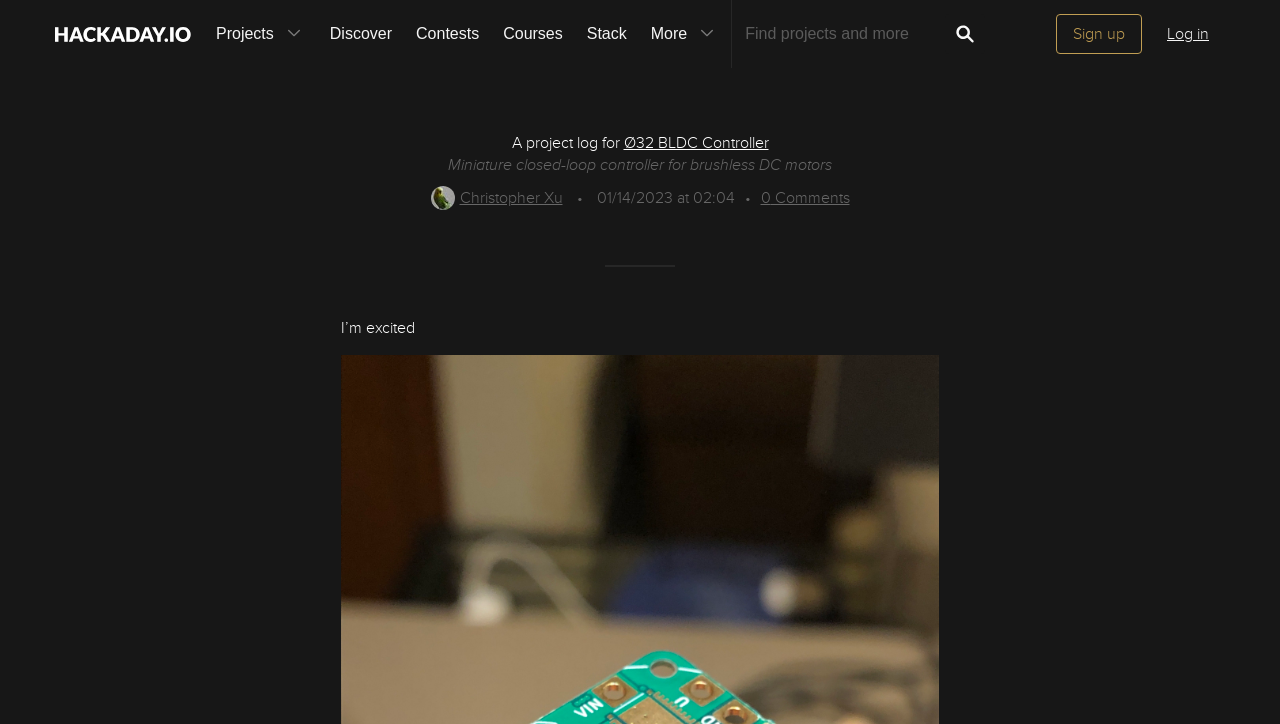Select the bounding box coordinates of the element I need to click to carry out the following instruction: "Go to Hackaday.io homepage".

[0.033, 0.0, 0.159, 0.094]